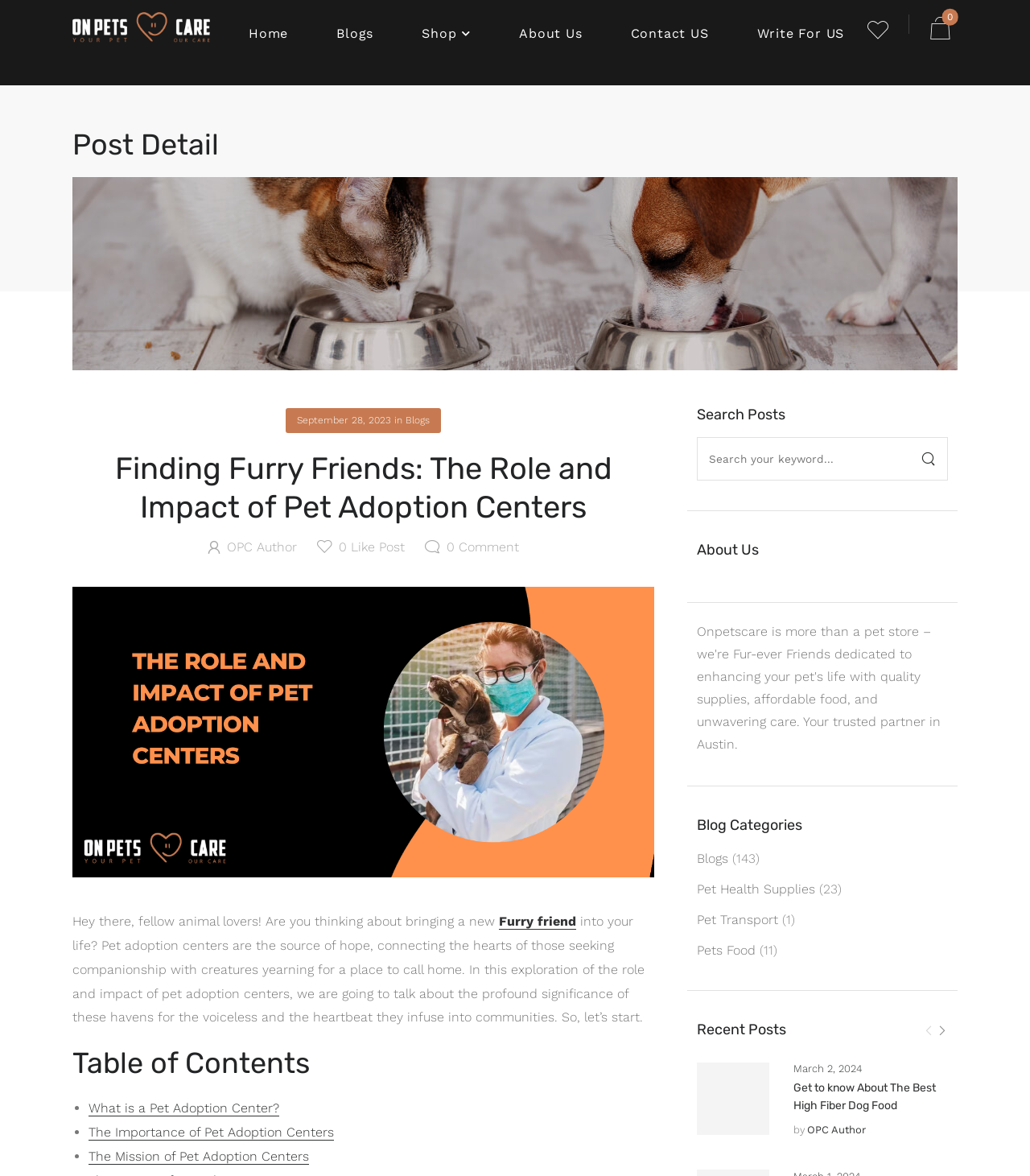Describe in detail what you see on the webpage.

This webpage is about the Best Pet Adoption Center, an animal adoption center that connects people with loving companions. At the top, there is a navigation menu with links to "Home", "Blogs", "Shop", "About Us", "Contact US", and "Write For US". Below the navigation menu, there is a large image that spans almost the entire width of the page, with a heading "Post Detail" above it.

On the left side of the page, there is a search bar with a heading "Search Posts" and a button to submit the search query. Below the search bar, there are links to "About Us", "Blog Categories", and recent blog posts with their titles, dates, and categories.

The main content of the page is an article about the role and impact of pet adoption centers. The article has a heading "Finding Furry Friends: The Role and Impact of Pet Adoption Centers" and is divided into sections with headings and paragraphs of text. There are also images and links to related topics throughout the article.

At the bottom of the page, there is a section with links to recent posts, including their titles, dates, and categories. There are also buttons to navigate to the previous and next pages of posts.

In the footer of the page, there is a notice about the website's privacy policy and a button to agree to the terms. There is also a link to close the cookie consent notification.